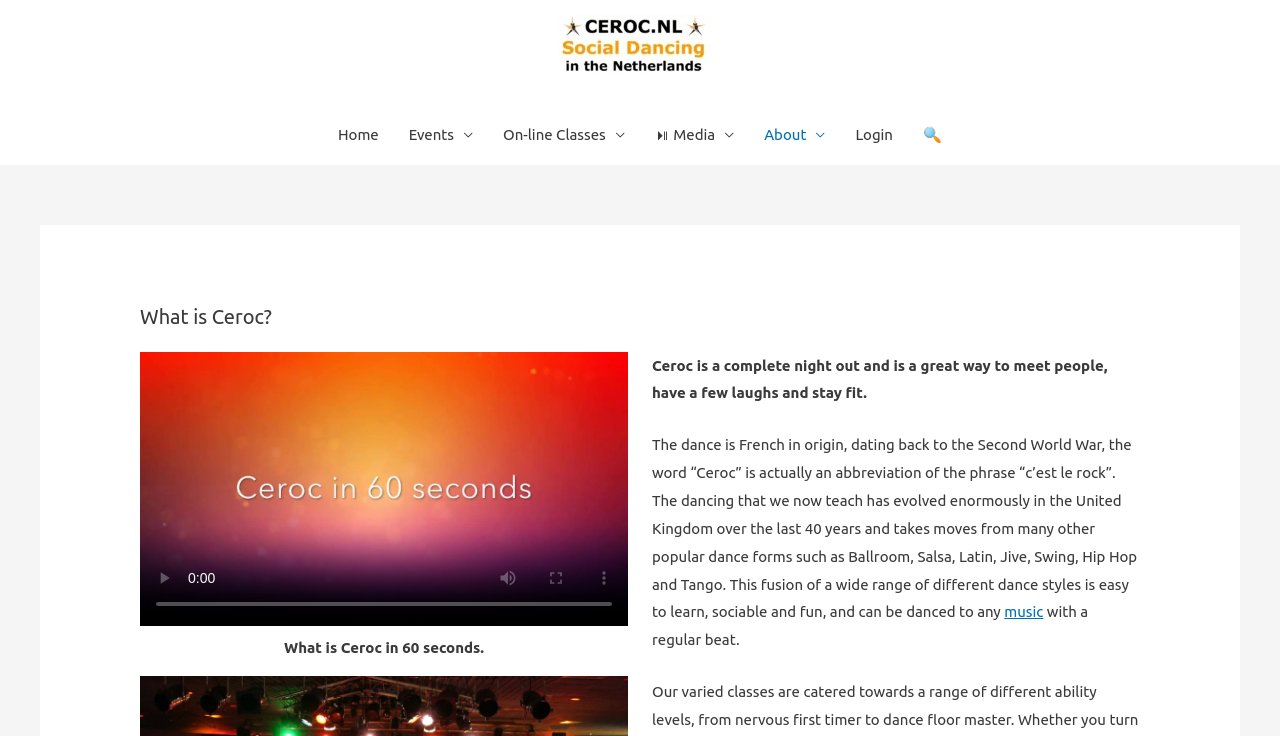Look at the image and give a detailed response to the following question: What is the purpose of the slider?

The slider is used for video time scrubbing, as indicated by the text 'video time scrubber' and its functionality to control the elapsed time of the video.